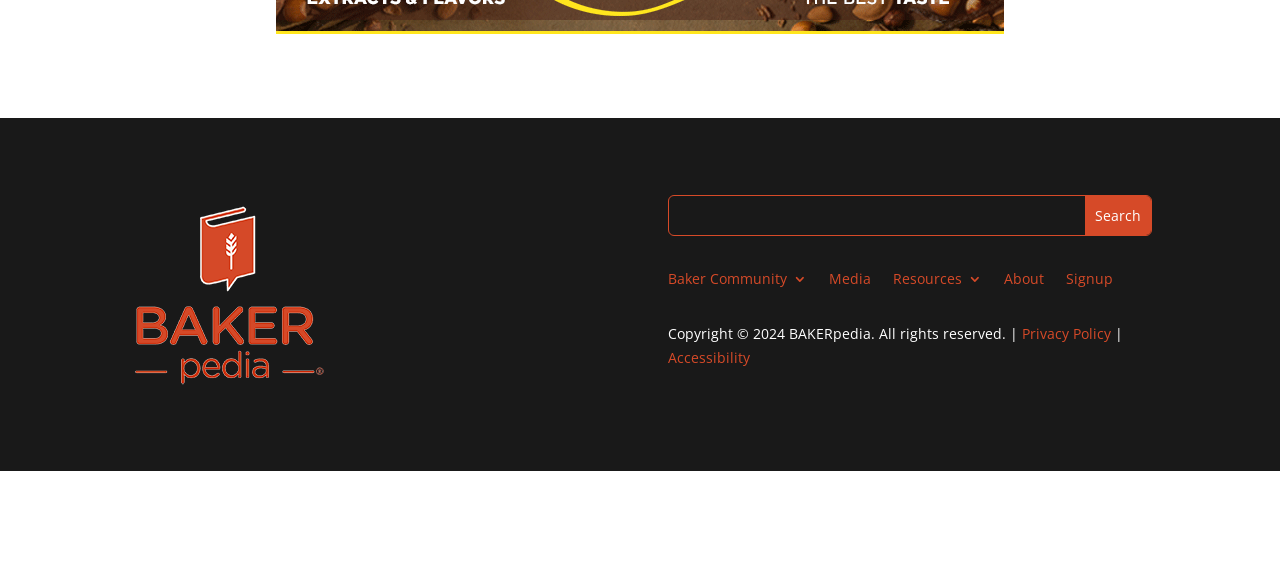Please specify the bounding box coordinates of the clickable region necessary for completing the following instruction: "View the Privacy Policy". The coordinates must consist of four float numbers between 0 and 1, i.e., [left, top, right, bottom].

[0.799, 0.562, 0.868, 0.595]